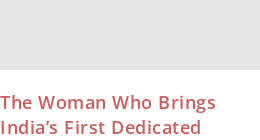Provide a brief response to the question below using a single word or phrase: 
Who is the article about?

An influential woman